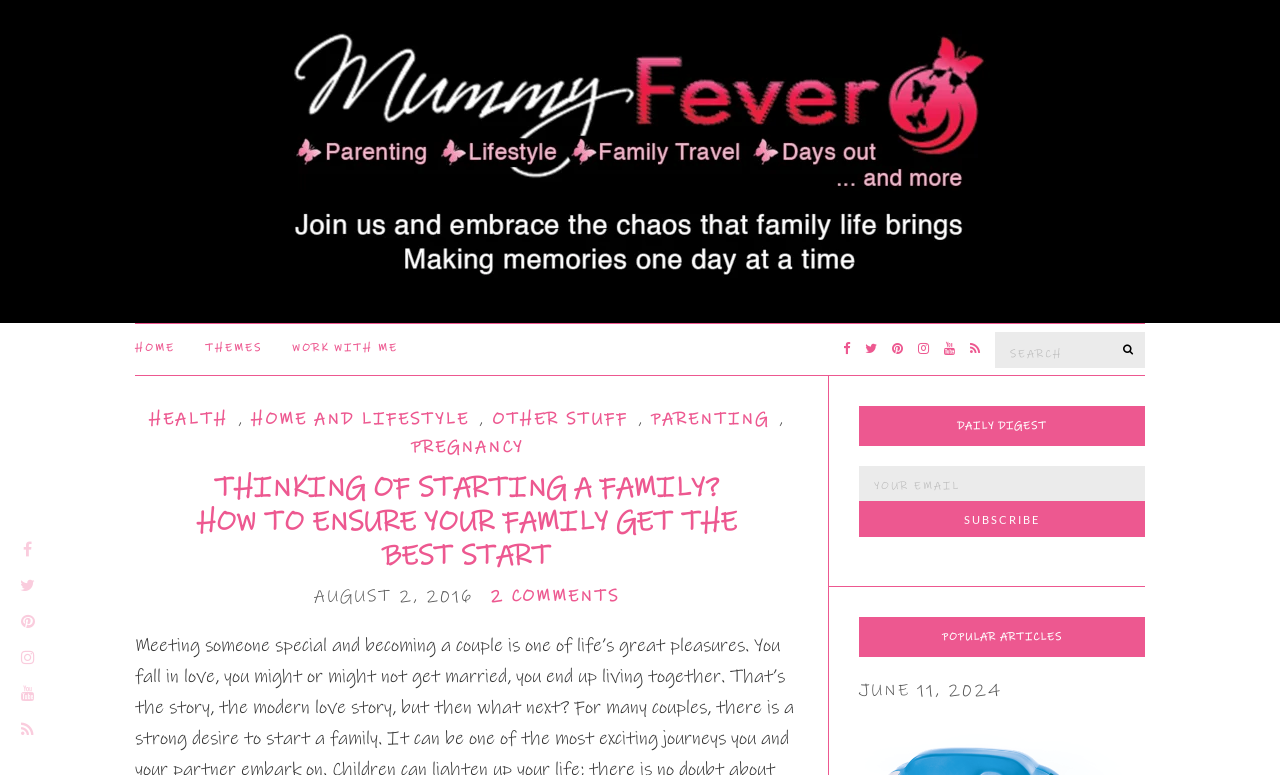What is the name of the website?
Answer the question with as much detail as you can, using the image as a reference.

I determined the name of the website by looking at the heading element with the text 'Mummy Fever' which is located at the top of the webpage.